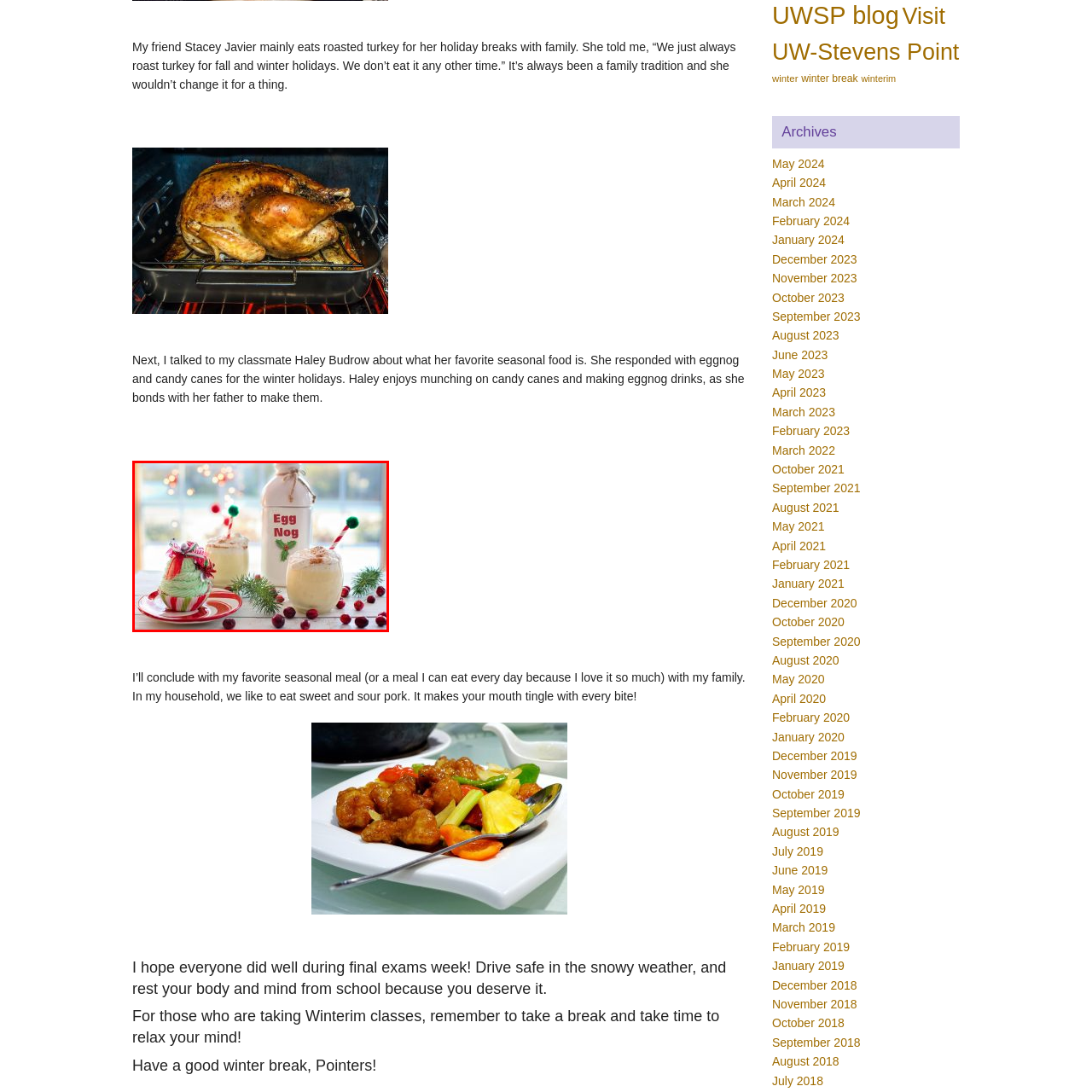Look at the image enclosed within the red outline and answer the question with a single word or phrase:
What is the color of the frosting on the cupcake?

Green and red